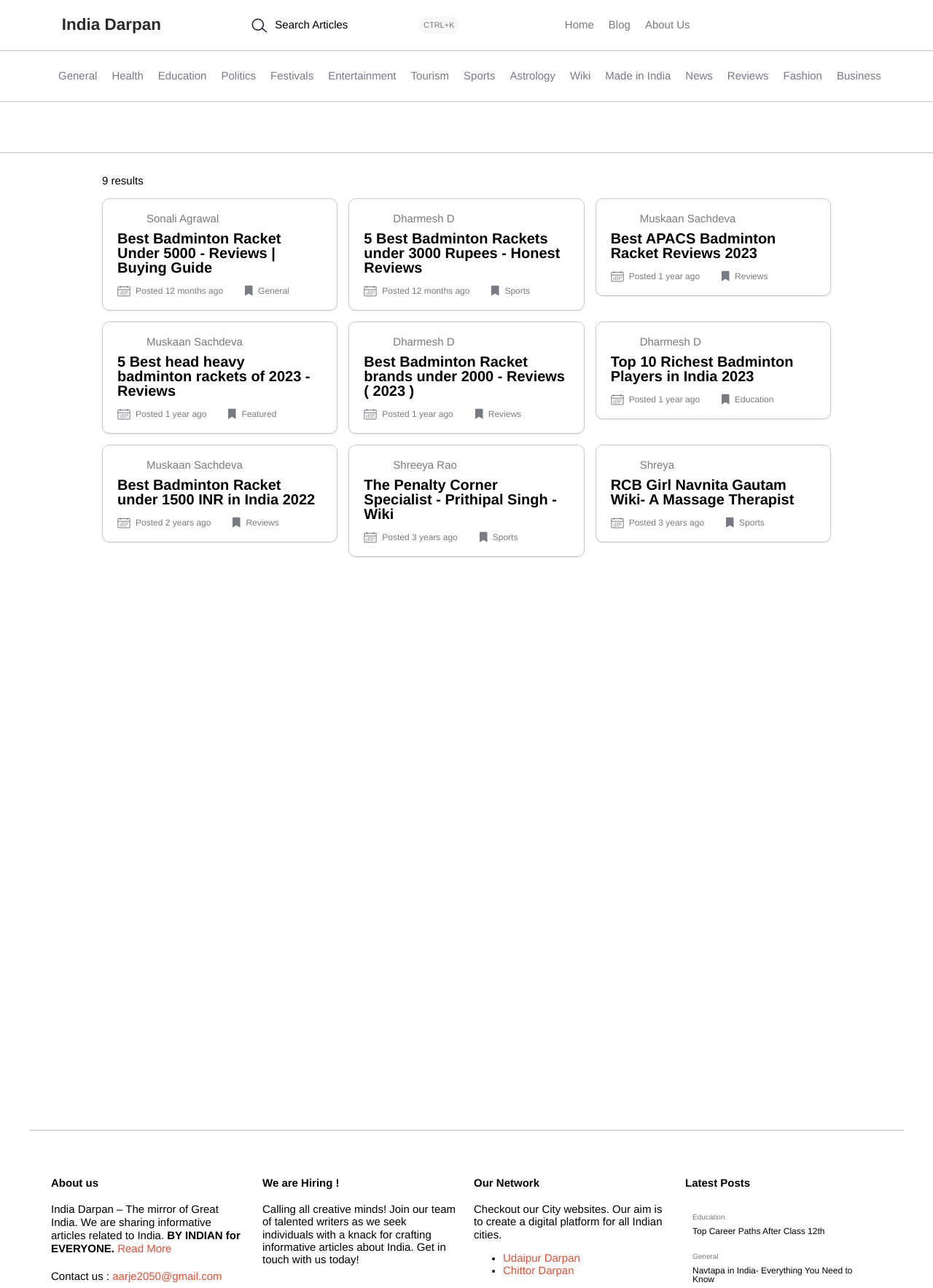Based on what you see in the screenshot, provide a thorough answer to this question: What is the topic of the first article?

The topic of the first article is 'Best Badminton Racket Under 5000 - Reviews | Buying Guide' which is mentioned in the heading of the article.